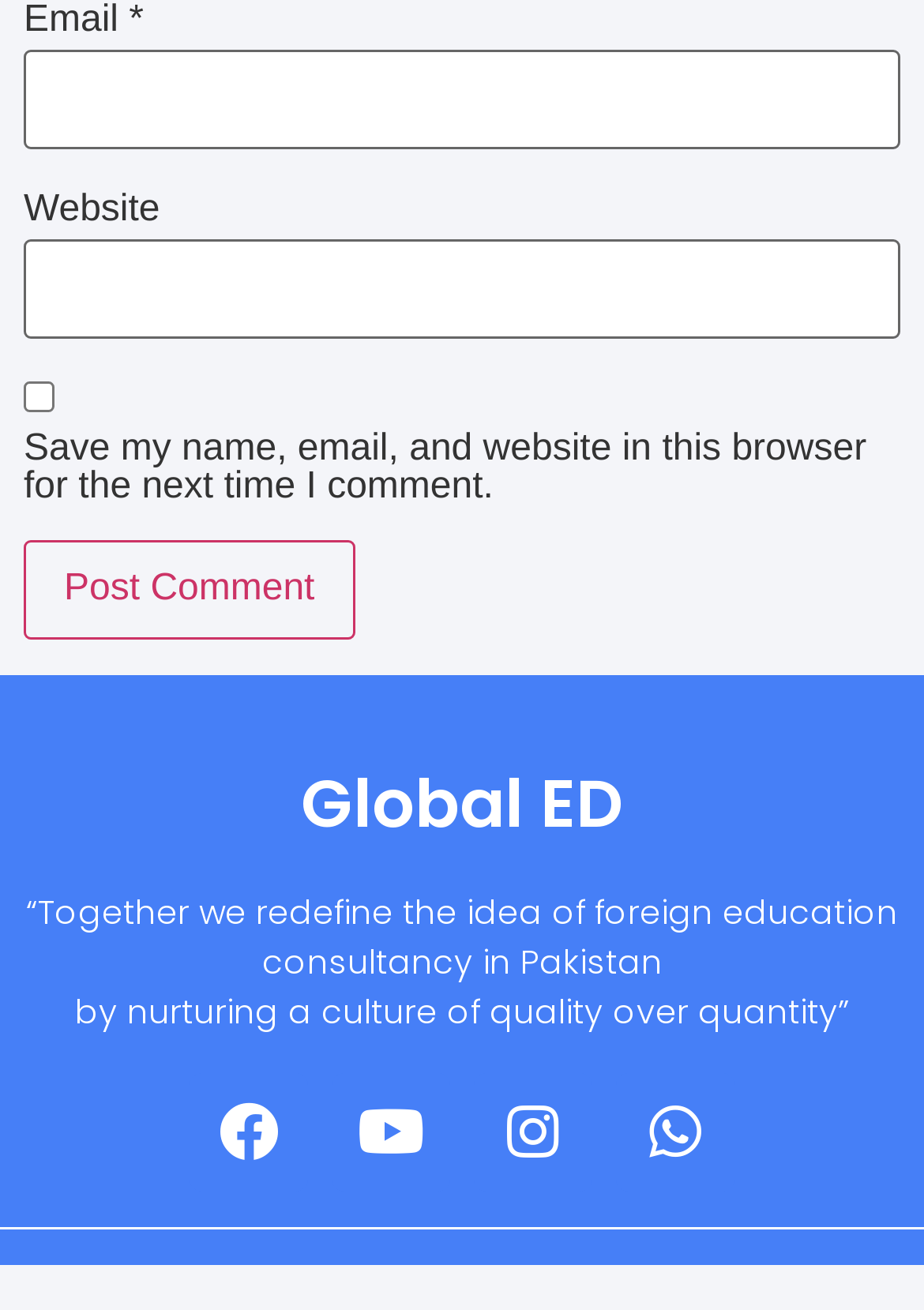What is the purpose of the checkbox?
Please ensure your answer to the question is detailed and covers all necessary aspects.

The checkbox is located below the 'Email' and 'Website' textboxes, and its label is 'Save my name, email, and website in this browser for the next time I comment.' This suggests that the purpose of the checkbox is to save the user's comment information for future use.